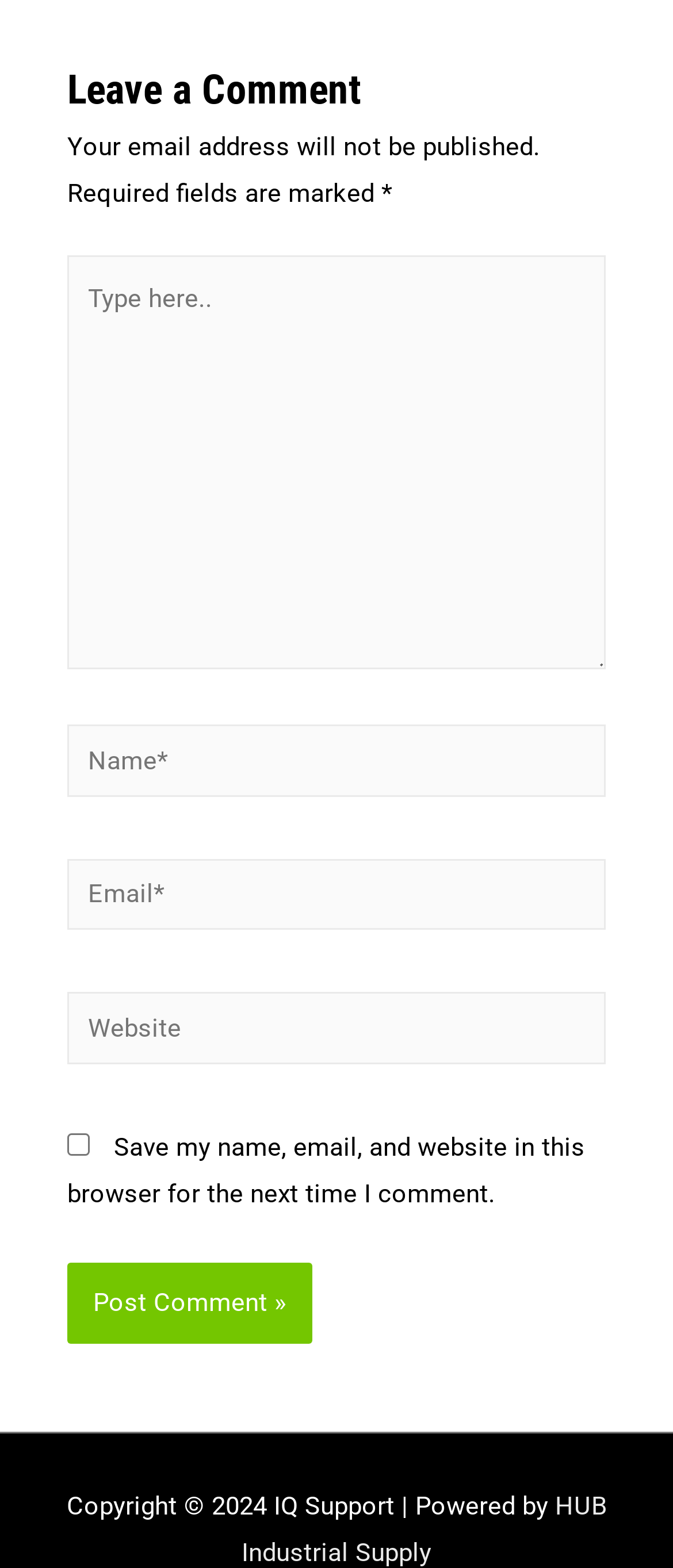Locate the UI element described as follows: "parent_node: Name* name="author" placeholder="Name*"". Return the bounding box coordinates as four float numbers between 0 and 1 in the order [left, top, right, bottom].

[0.1, 0.462, 0.9, 0.508]